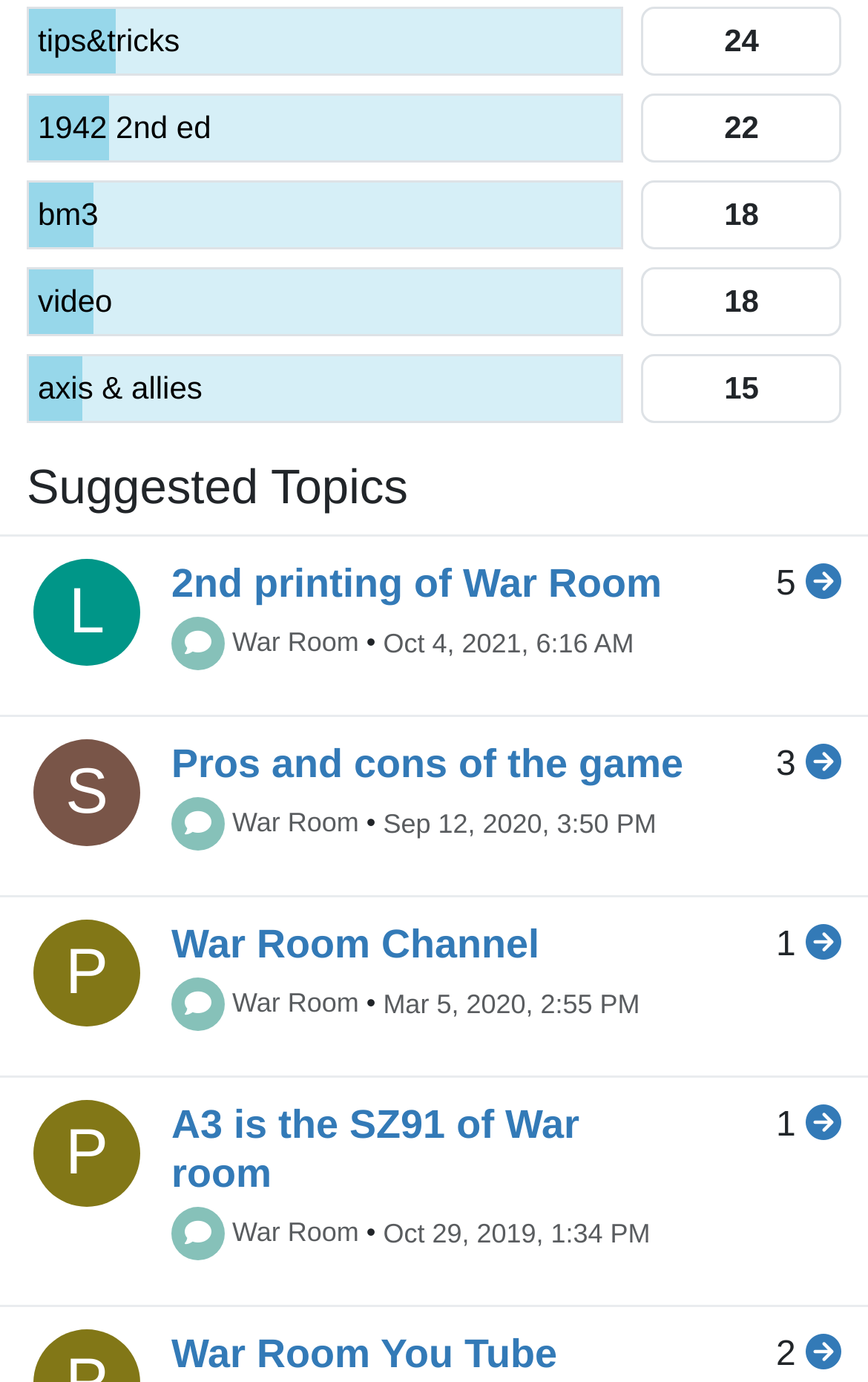Using the details from the image, please elaborate on the following question: How many times does the link 'War Room' appear?

I searched for the link 'War Room' and found it appearing 4 times on the webpage, indicating that it is a prominent topic or category.